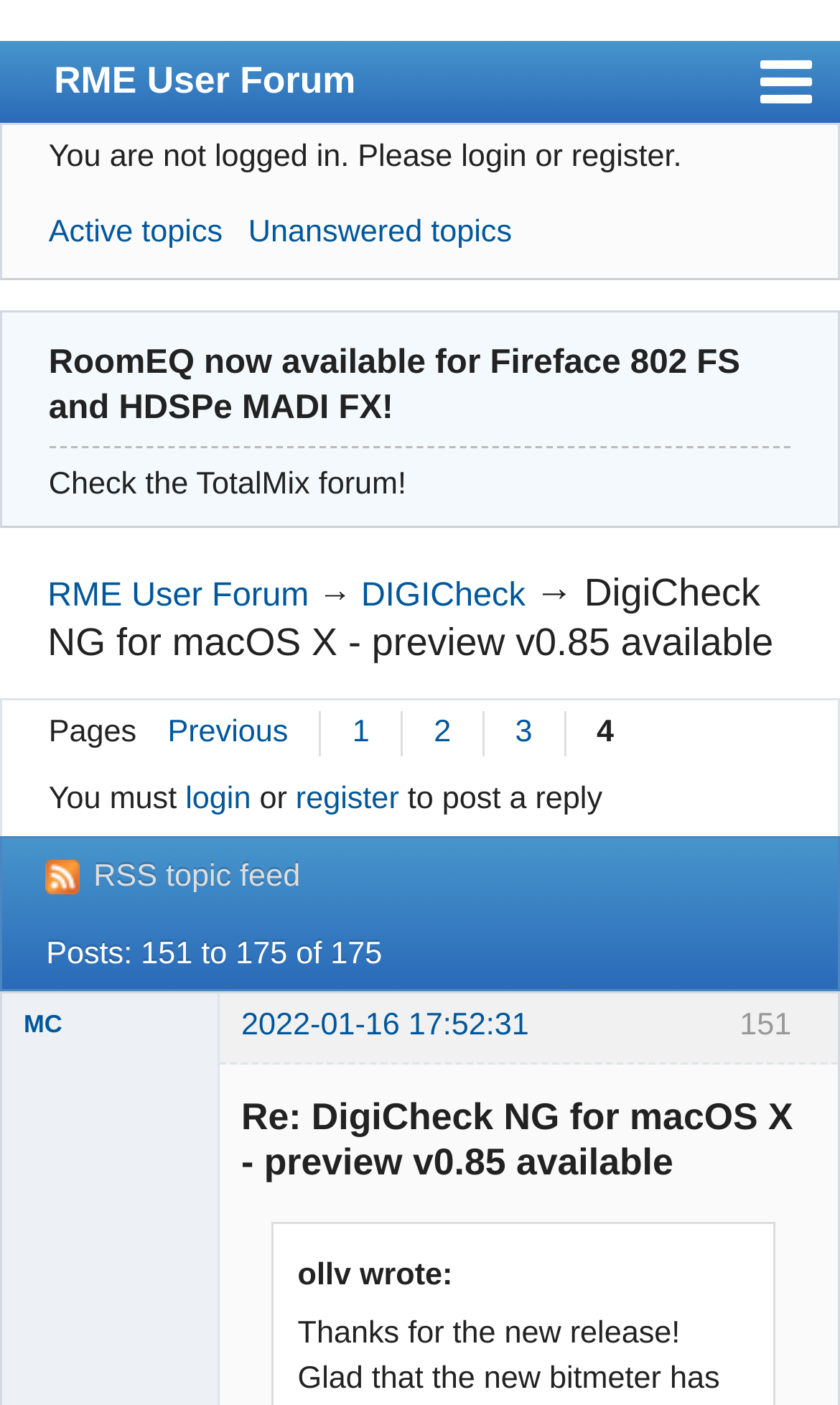Please pinpoint the bounding box coordinates for the region I should click to adhere to this instruction: "Go to home page".

None